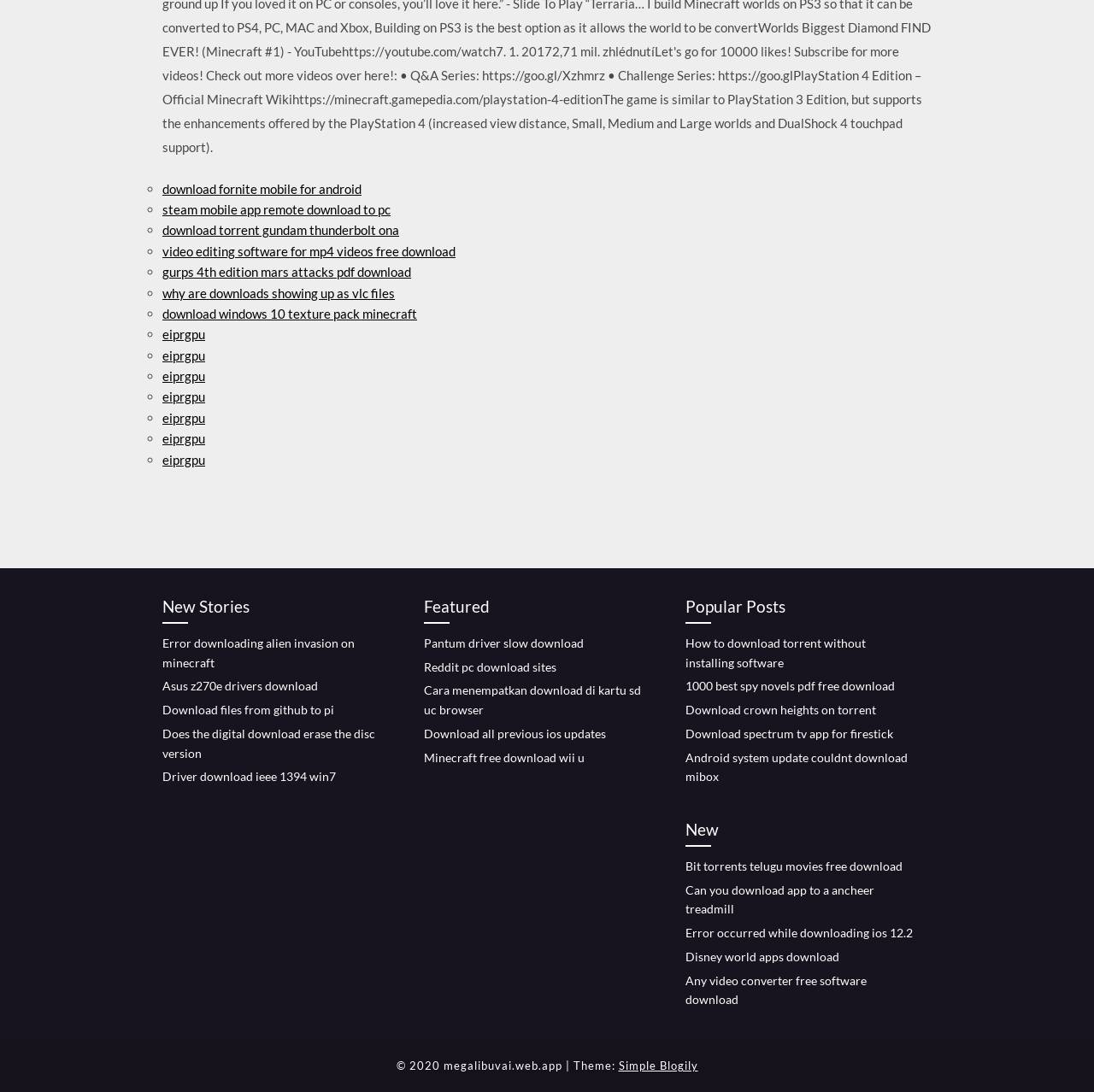Please determine the bounding box coordinates for the element that should be clicked to follow these instructions: "Follow on Facebook".

None